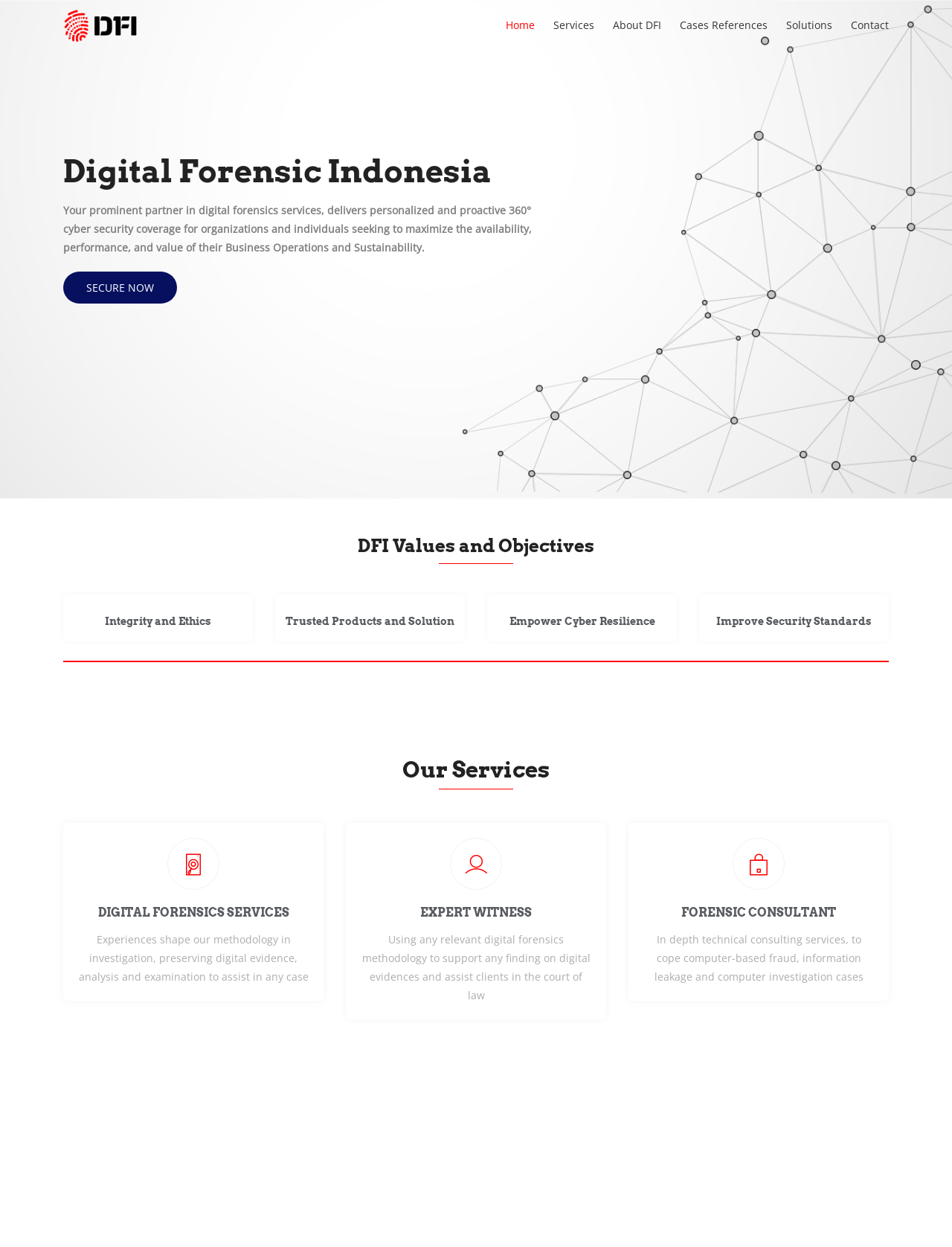What kind of consulting services does the company offer?
Based on the visual, give a brief answer using one word or a short phrase.

Technical consulting services